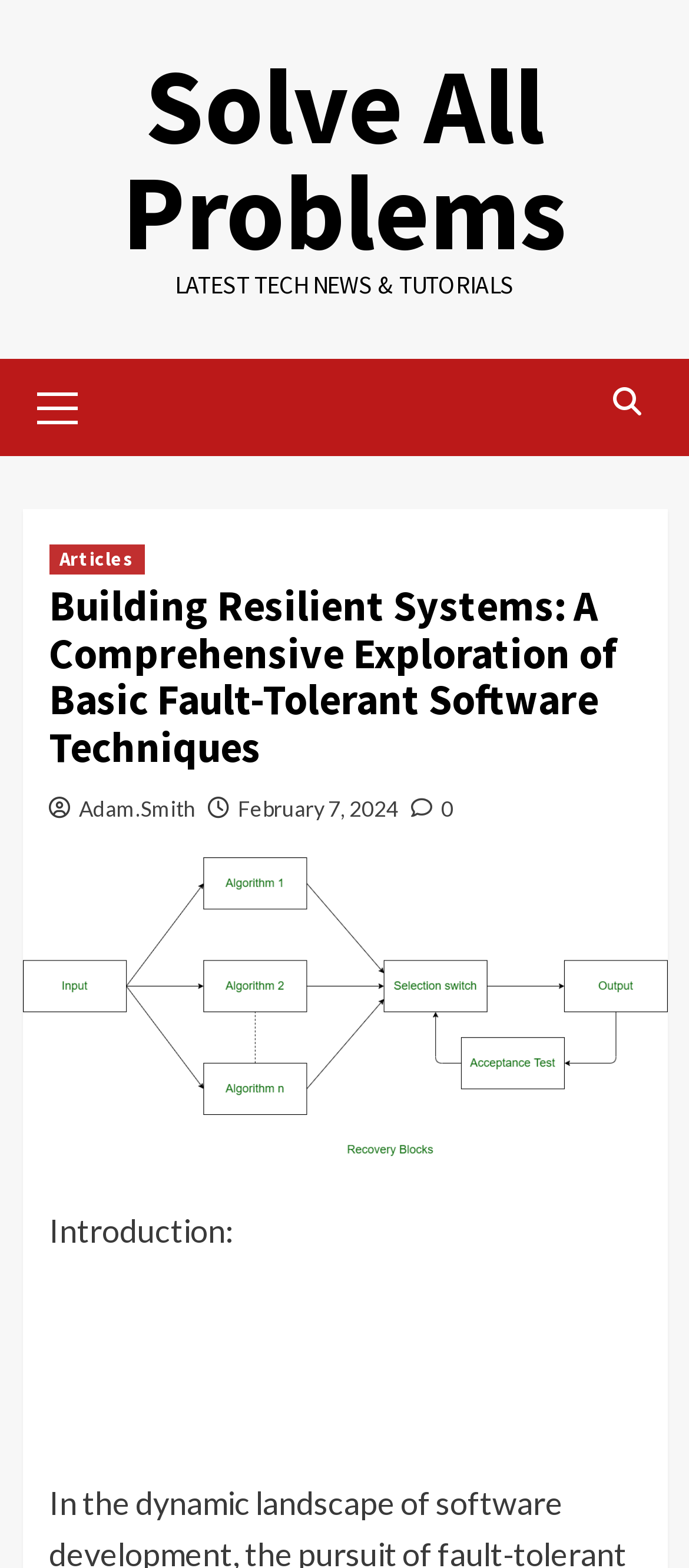Provide a thorough summary of the webpage.

The webpage appears to be an article or blog post about building resilient systems in software development. At the top of the page, there is a link to the website "Solve All Problems" and a heading that reads "LATEST TECH NEWS & TUTORIALS". Below this, there is a primary menu with a link labeled "Primary Menu".

On the right side of the page, there is a social media icon represented by the Unicode character "\ue906". Below this icon, there is a header section that contains several links and headings. The main heading reads "Building Resilient Systems: A Comprehensive Exploration of Basic Fault-Tolerant Software Techniques". There are also links to "Articles", the author's name "Adam.Smith", the publication date "February 7, 2024", and a link with a comment count represented by the Unicode character "\ue908" and the number "0".

The main content of the article starts with a static text that reads "Introduction:", which is followed by the actual introduction to the article. The introduction discusses the pursuit of fault-tolerant systems in the dynamic landscape of software development.